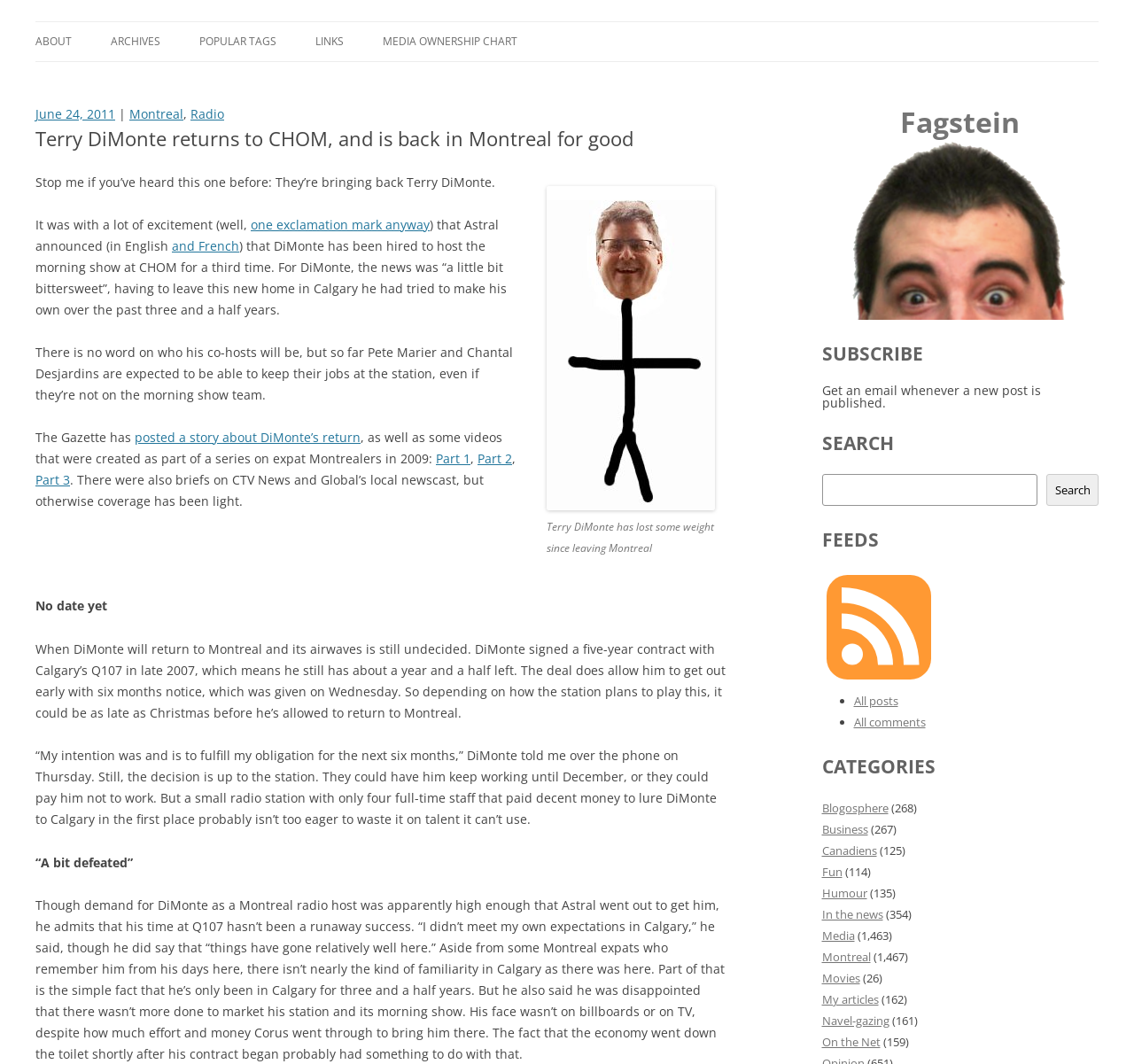Please predict the bounding box coordinates (top-left x, top-left y, bottom-right x, bottom-right y) for the UI element in the screenshot that fits the description: Media ownership chart

[0.338, 0.021, 0.456, 0.058]